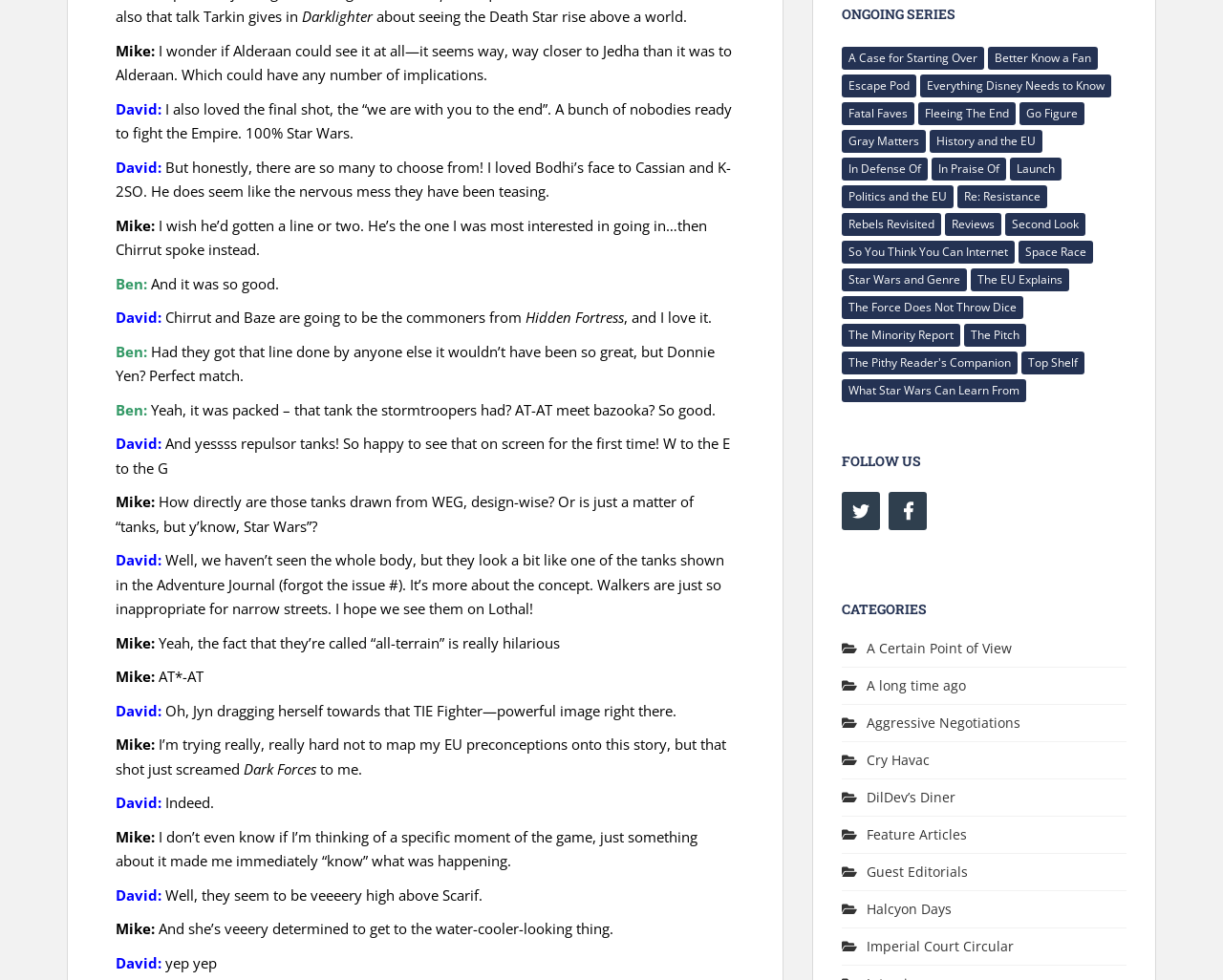Give a succinct answer to this question in a single word or phrase: 
How many headings are there on the webpage?

3